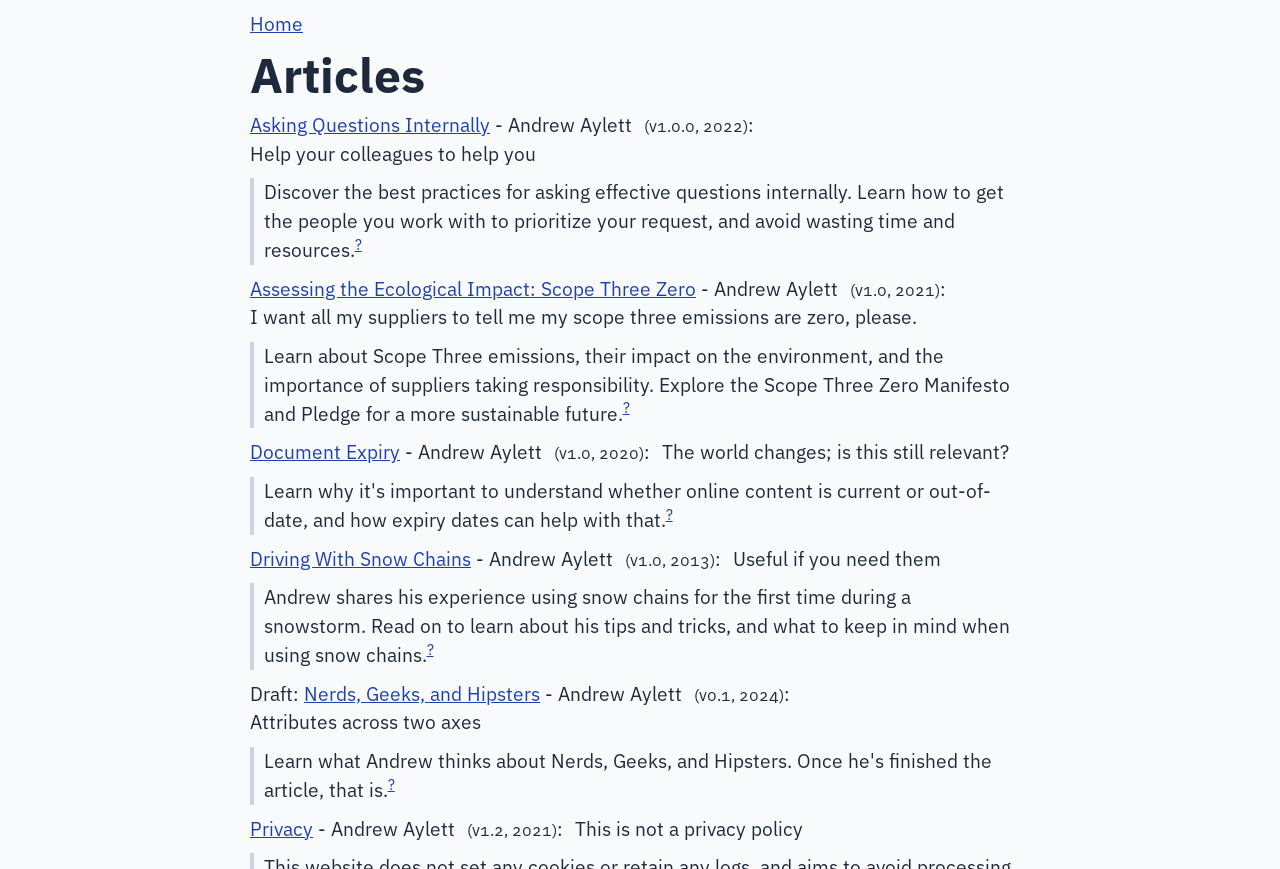Provide a brief response using a word or short phrase to this question:
How many articles are listed on the webpage?

7